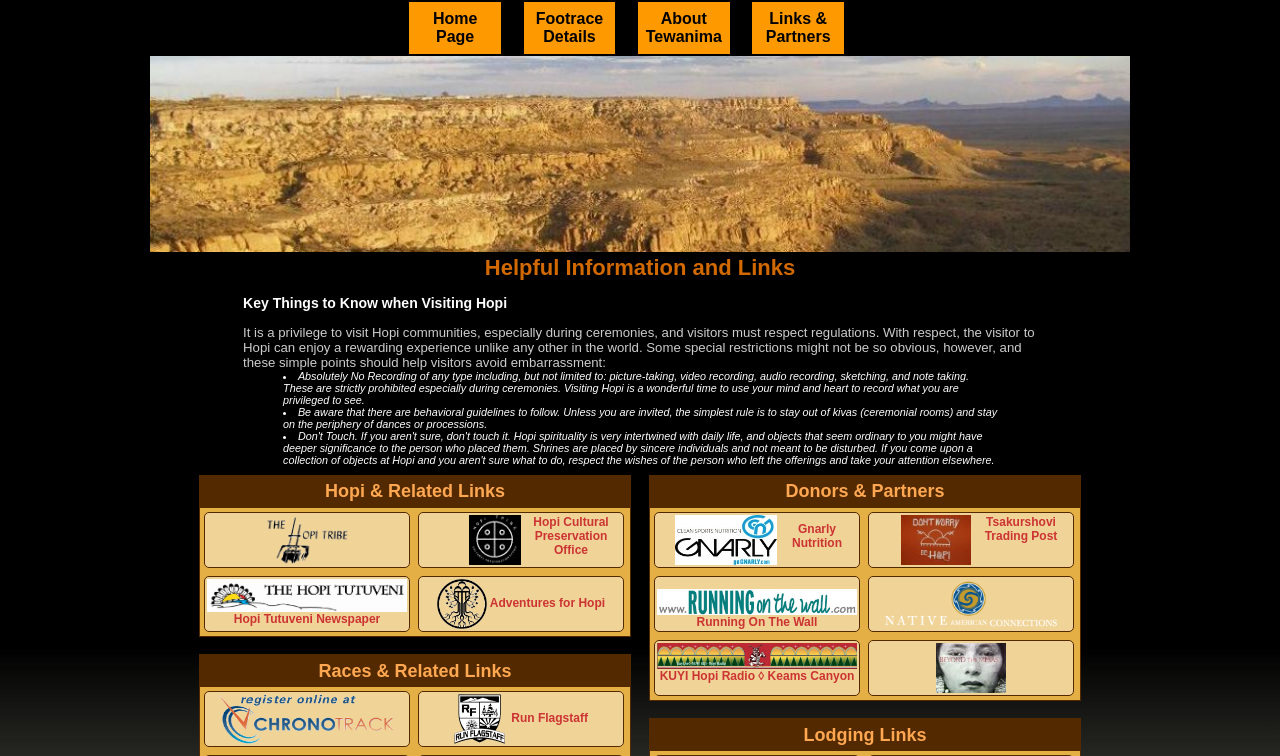Provide a single word or phrase to answer the given question: 
What is prohibited during ceremonies?

Recording of any type